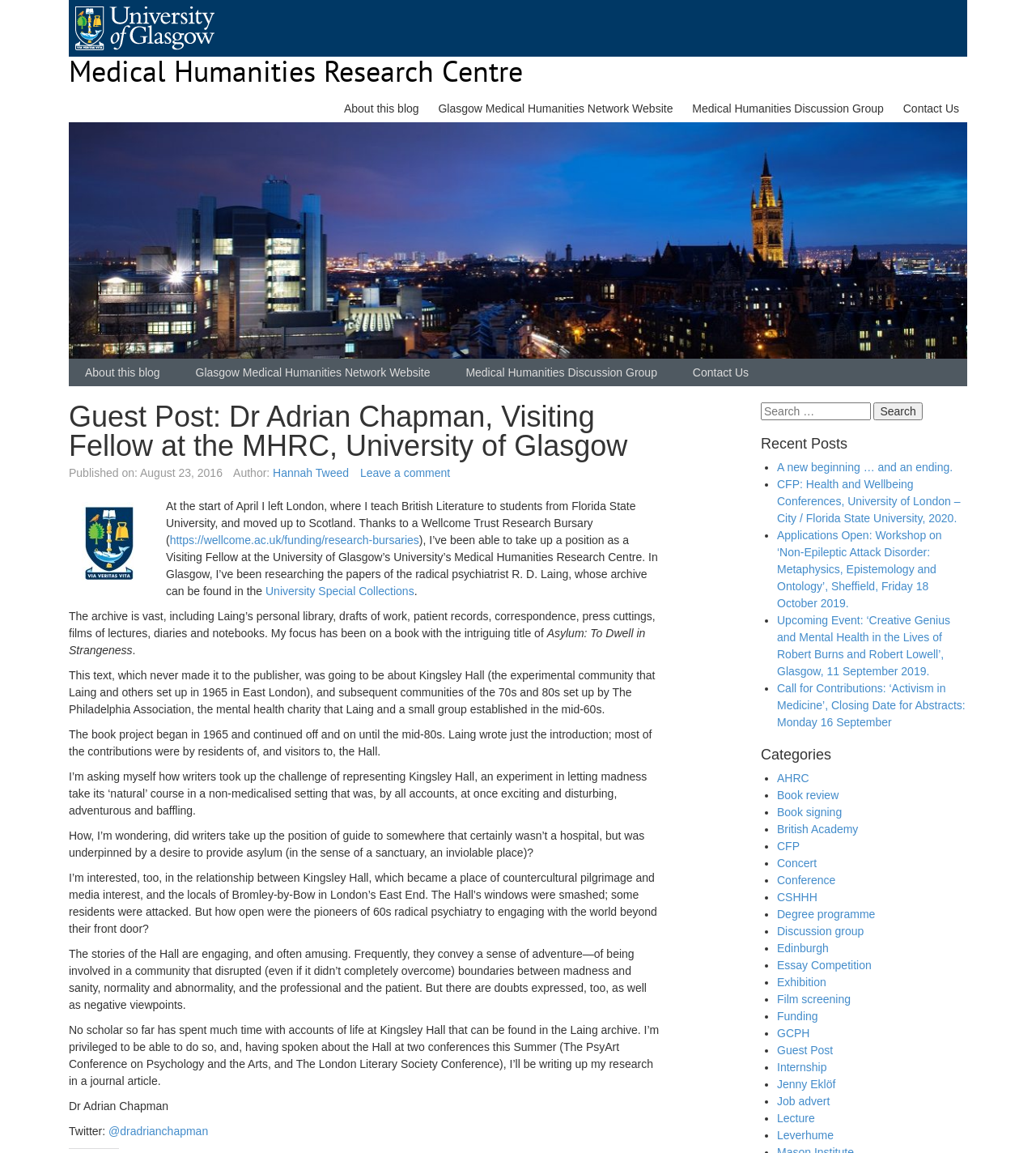Determine the coordinates of the bounding box that should be clicked to complete the instruction: "Follow Dr Adrian Chapman on Twitter". The coordinates should be represented by four float numbers between 0 and 1: [left, top, right, bottom].

[0.105, 0.976, 0.201, 0.987]